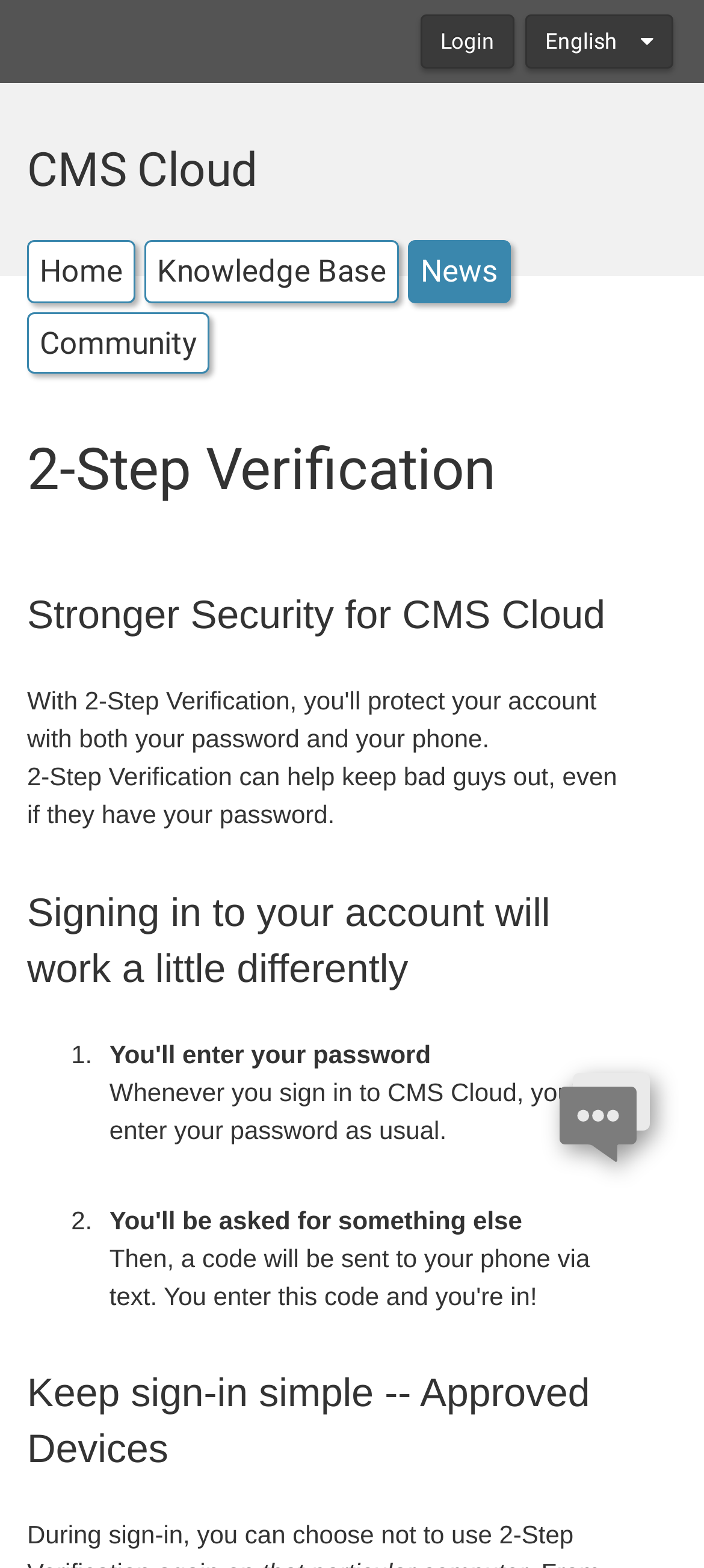Provide a short answer to the following question with just one word or phrase: What is the status of Live Chat?

OFFLINE